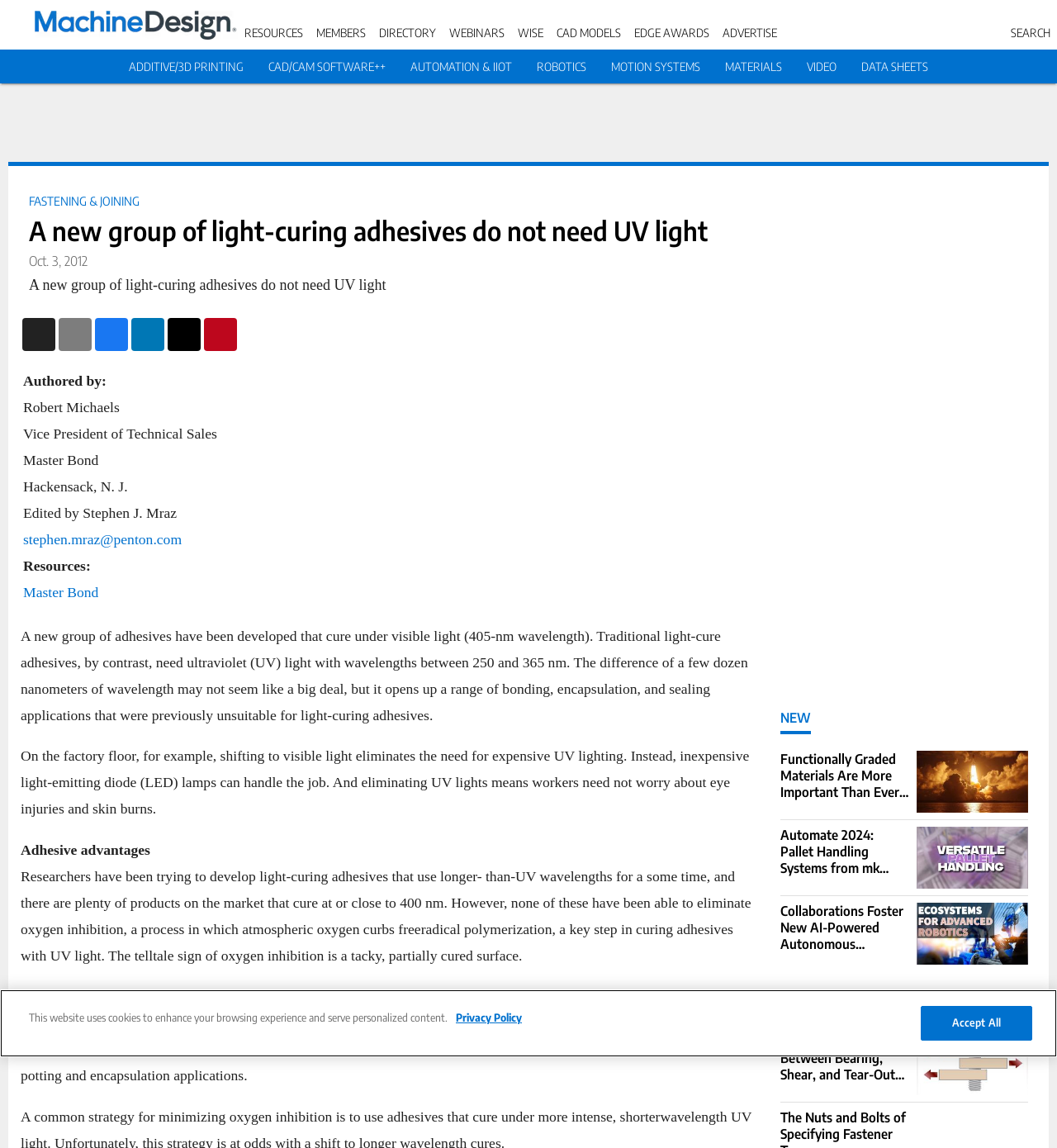Can you extract the primary headline text from the webpage?

A new group of light-curing adhesives do not need UV light